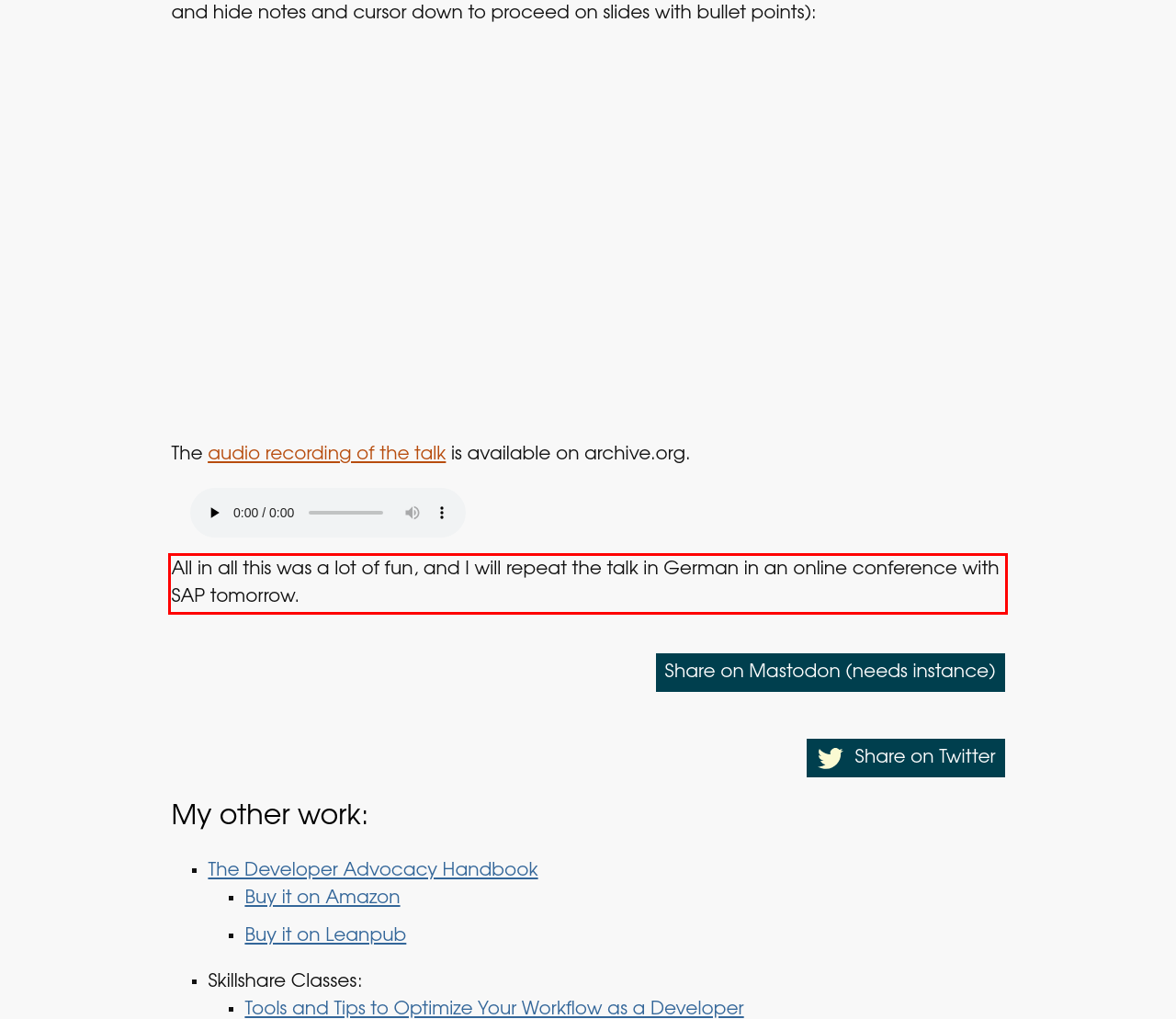Analyze the screenshot of the webpage that features a red bounding box and recognize the text content enclosed within this red bounding box.

All in all this was a lot of fun, and I will repeat the talk in German in an online conference with SAP tomorrow.